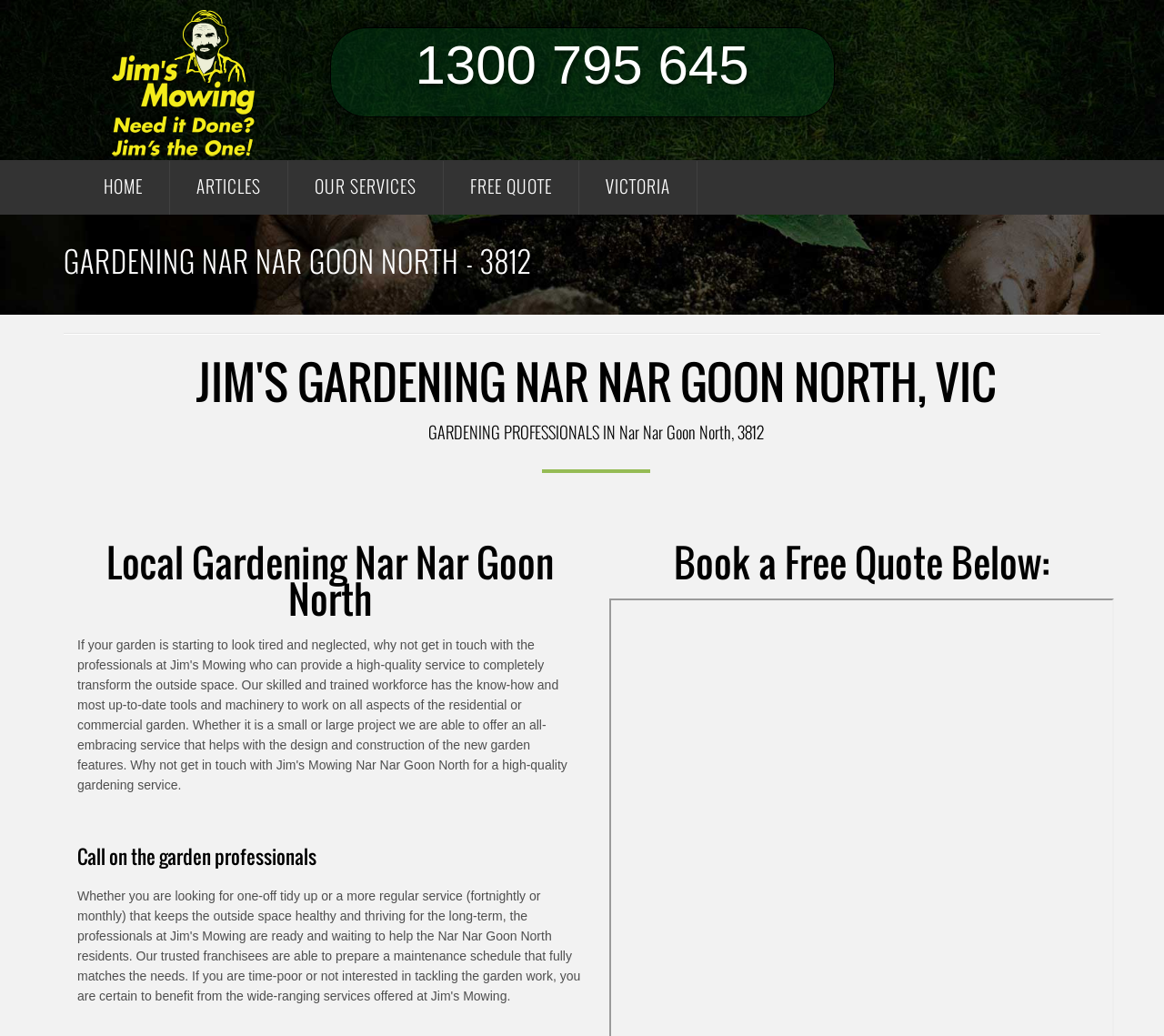What is the phone number to call for gardening services?
Give a one-word or short phrase answer based on the image.

1300 795 645